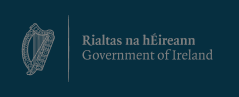Generate a comprehensive caption that describes the image.

The image features the emblem of the Government of Ireland, displaying a stylized harp, a symbol often associated with Irish heritage. Underneath the harp, the text "Rialtas na hÉireann" is prominently displayed, which translates to "Government of Ireland" in English. The design uses a clean, modern aesthetic with a dark background, emphasizing the emblem and text's clarity. This image serves to represent the official identity of the Irish government, reflecting its commitment to accessibility and public service.